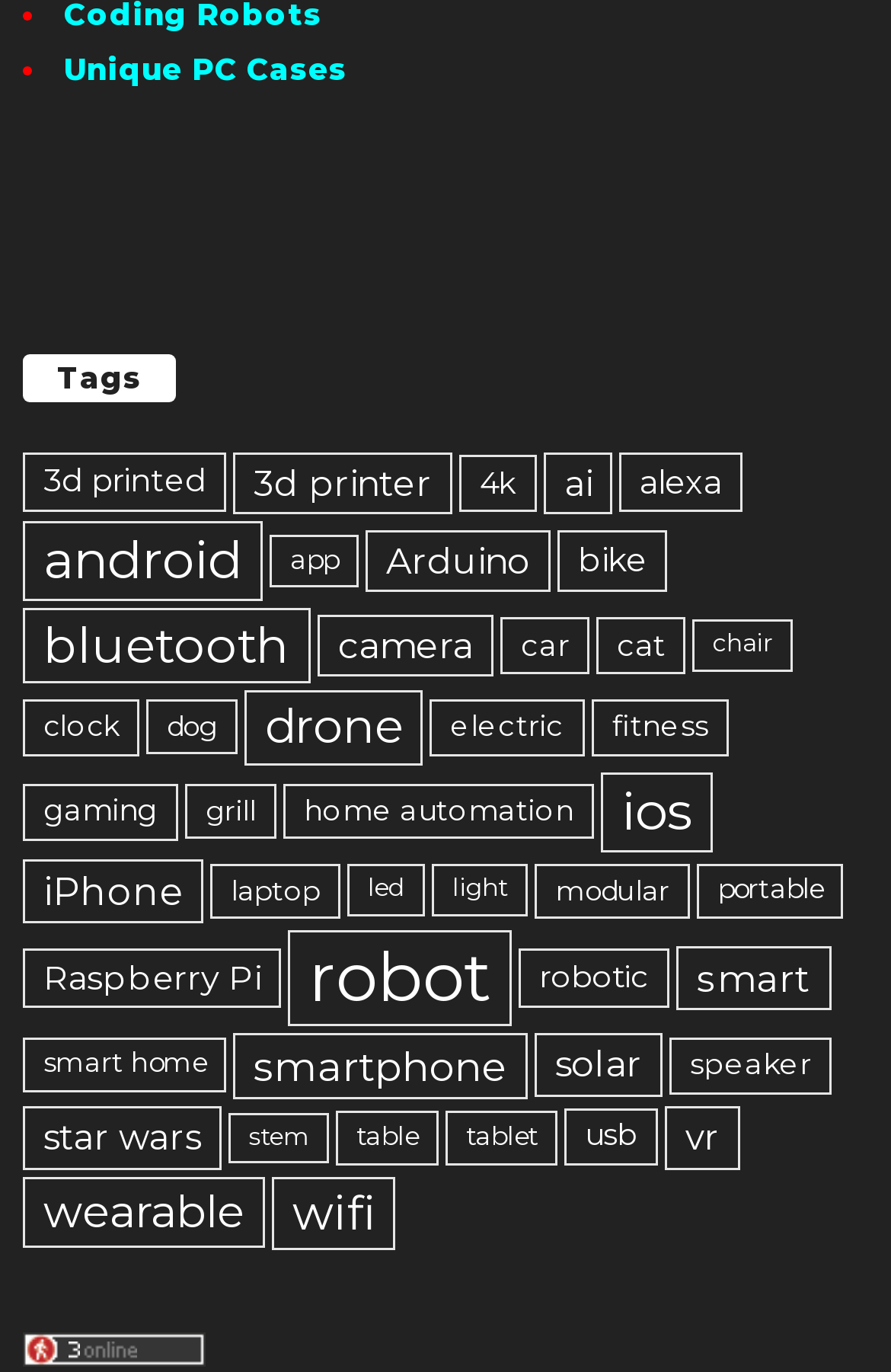Could you please study the image and provide a detailed answer to the question:
How many items are in the 'android' category on this webpage?

I found the link for the 'android' category and saw that it has 922 items listed.